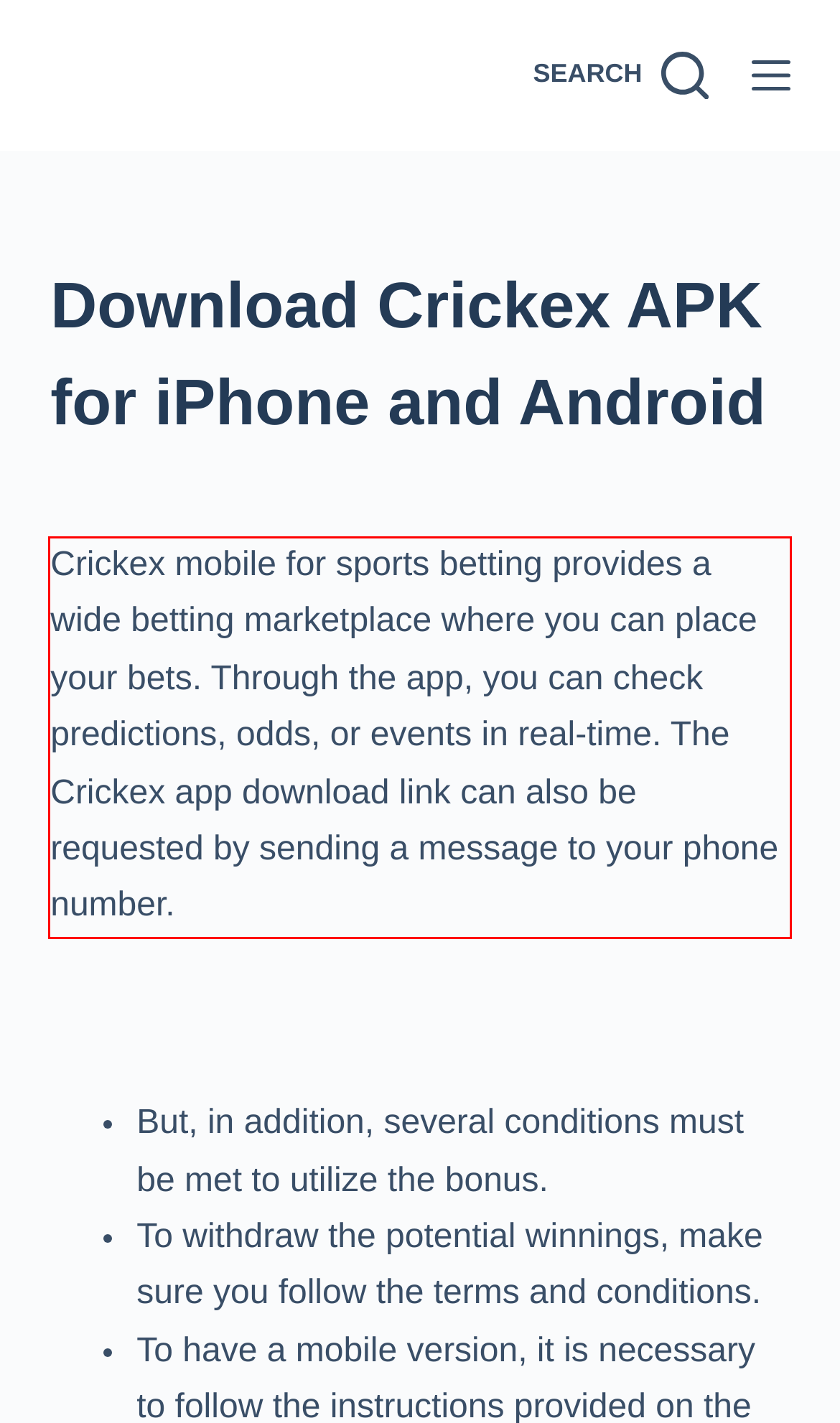In the screenshot of the webpage, find the red bounding box and perform OCR to obtain the text content restricted within this red bounding box.

Crickex mobile for sports betting provides a wide betting marketplace where you can place your bets. Through the app, you can check predictions, odds, or events in real-time. The Сrickex app download link can also be requested by sending a message to your phone number.